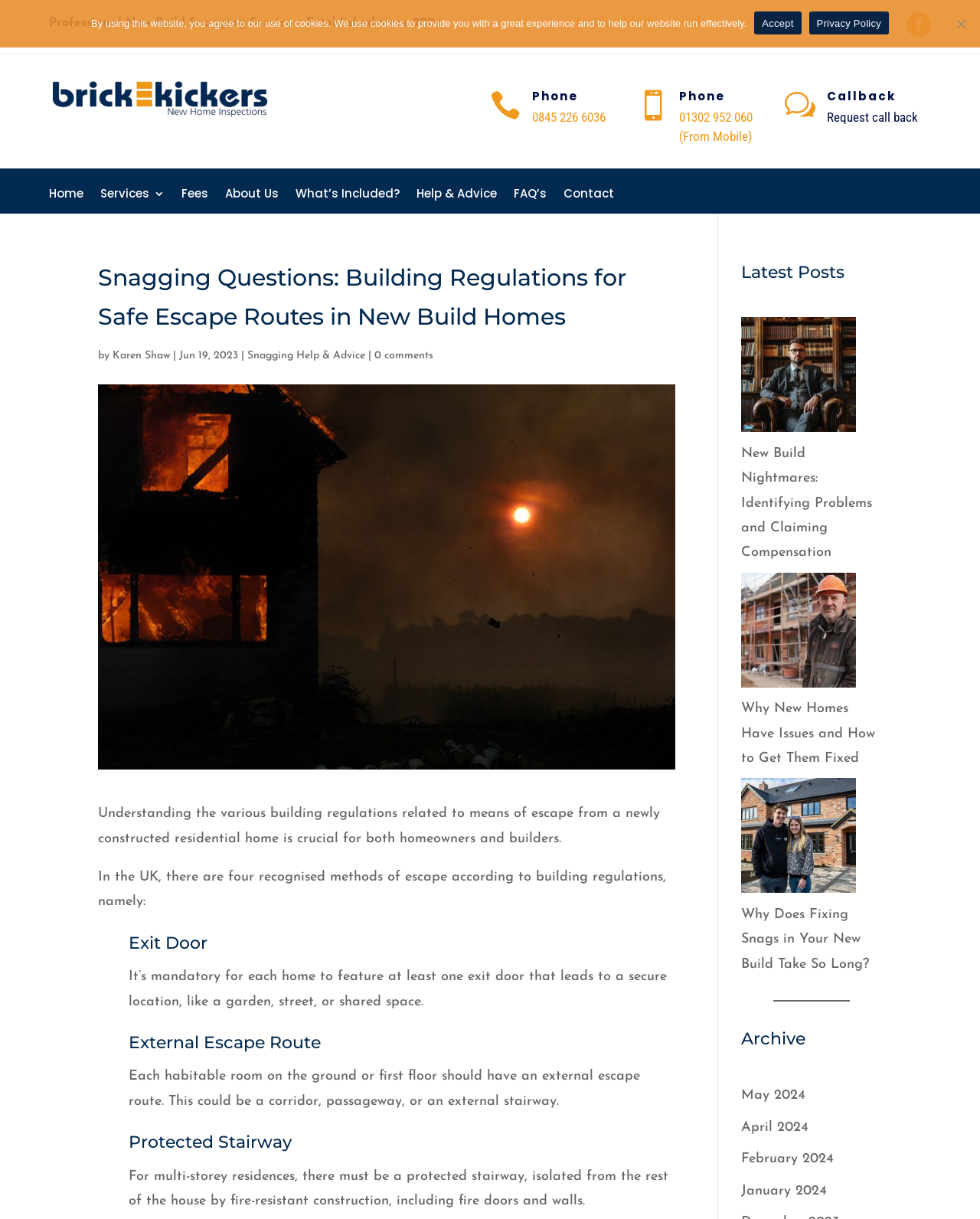What is the headline of the webpage?

Snagging Questions: Building Regulations for Safe Escape Routes in New Build Homes